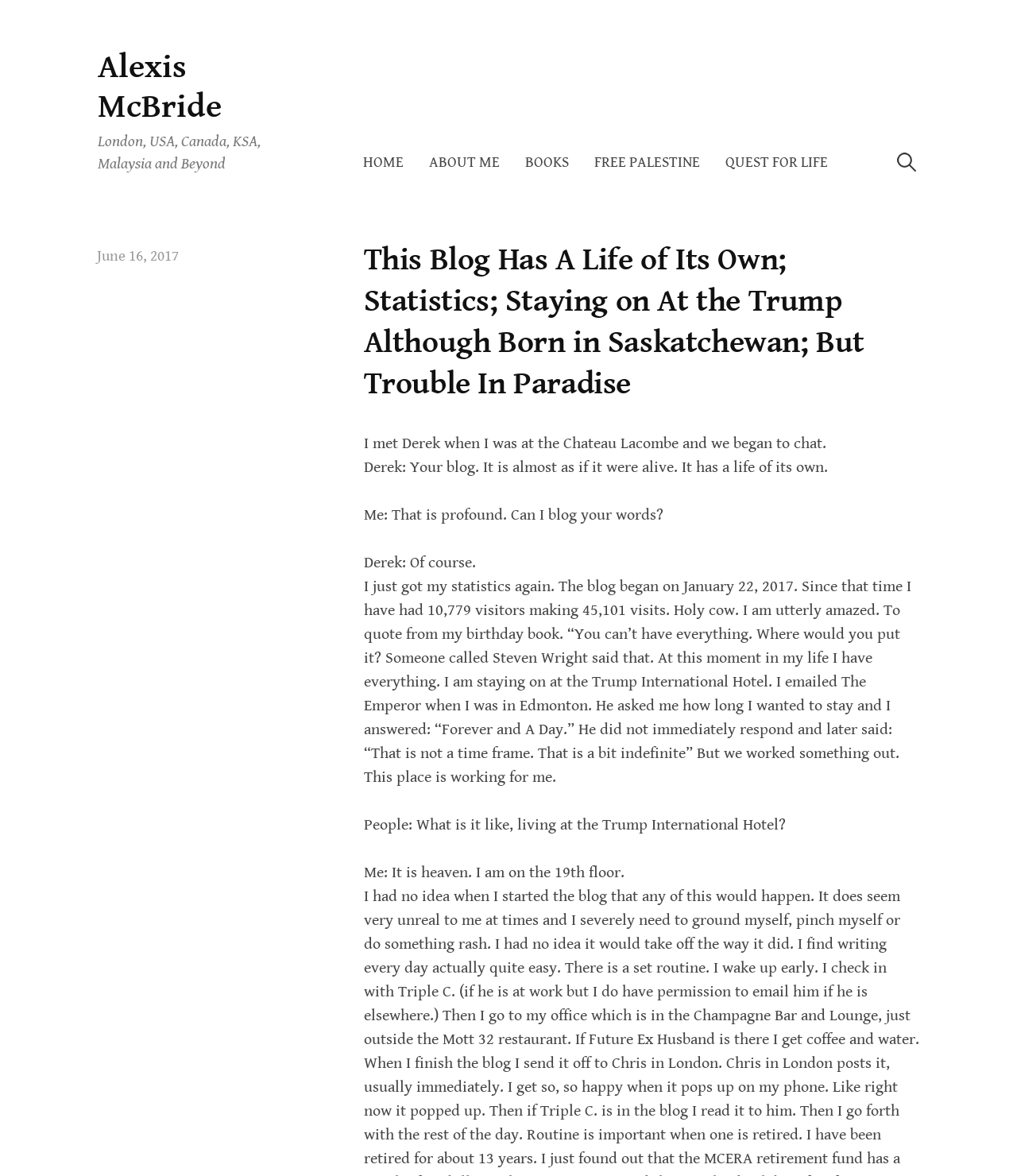What is the total number of visits to the blog since its inception?
Using the visual information, reply with a single word or short phrase.

45,101